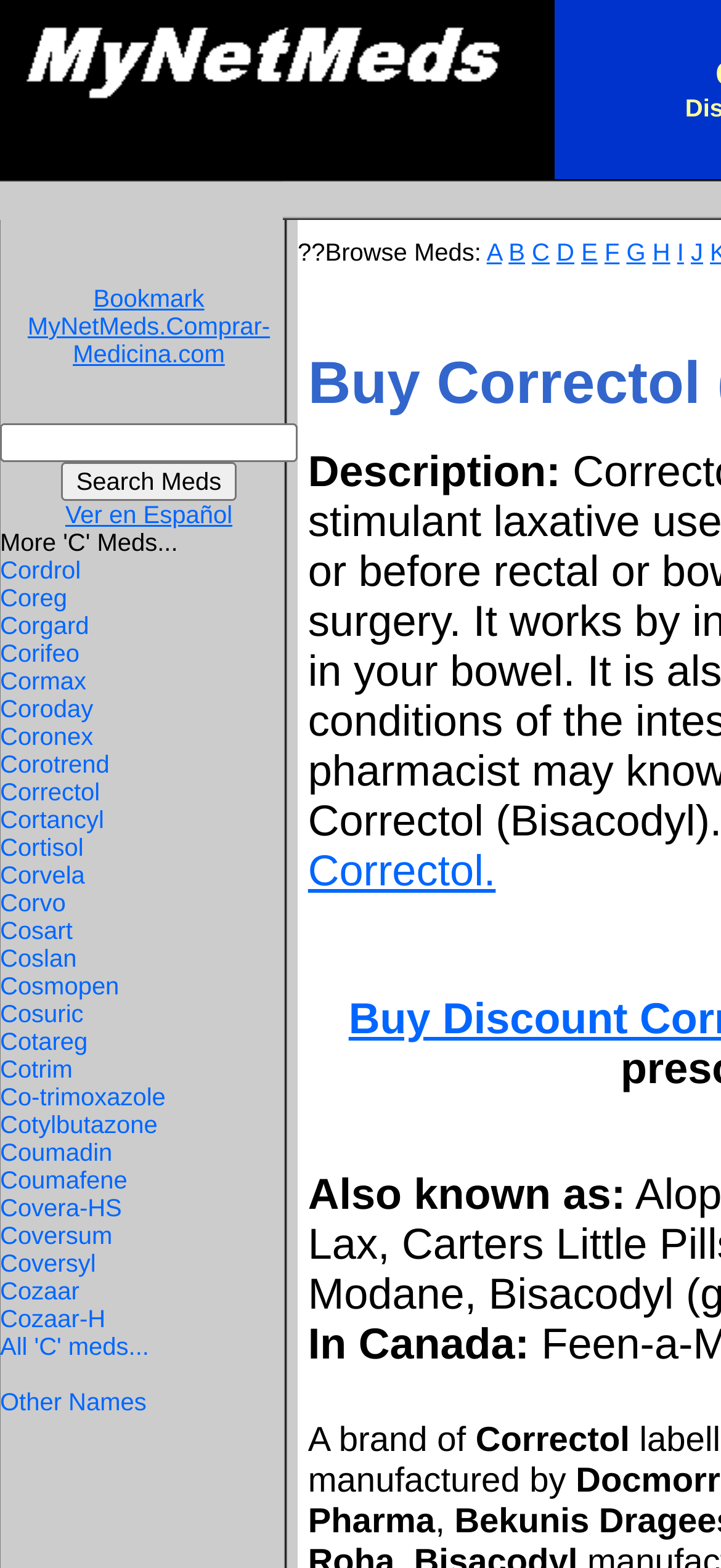Pinpoint the bounding box coordinates for the area that should be clicked to perform the following instruction: "View the next post".

None